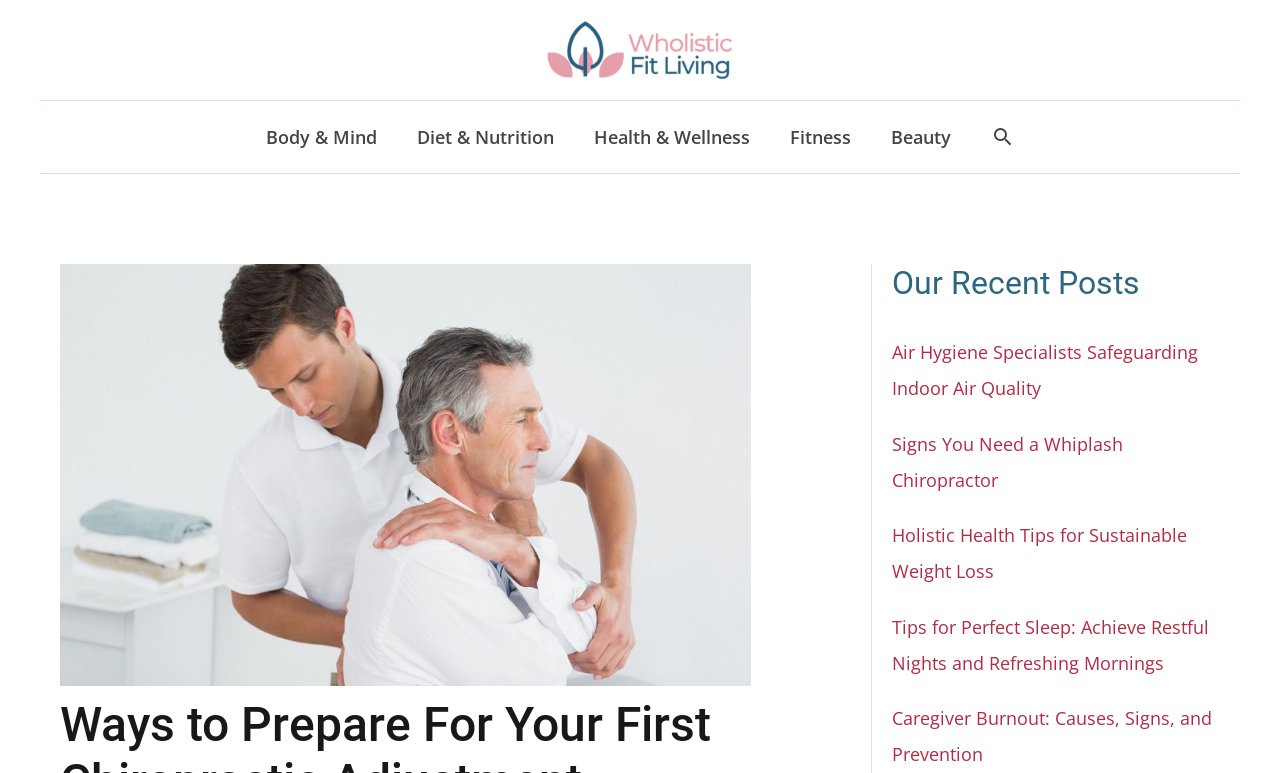Identify the coordinates of the bounding box for the element that must be clicked to accomplish the instruction: "Leave a comment".

None